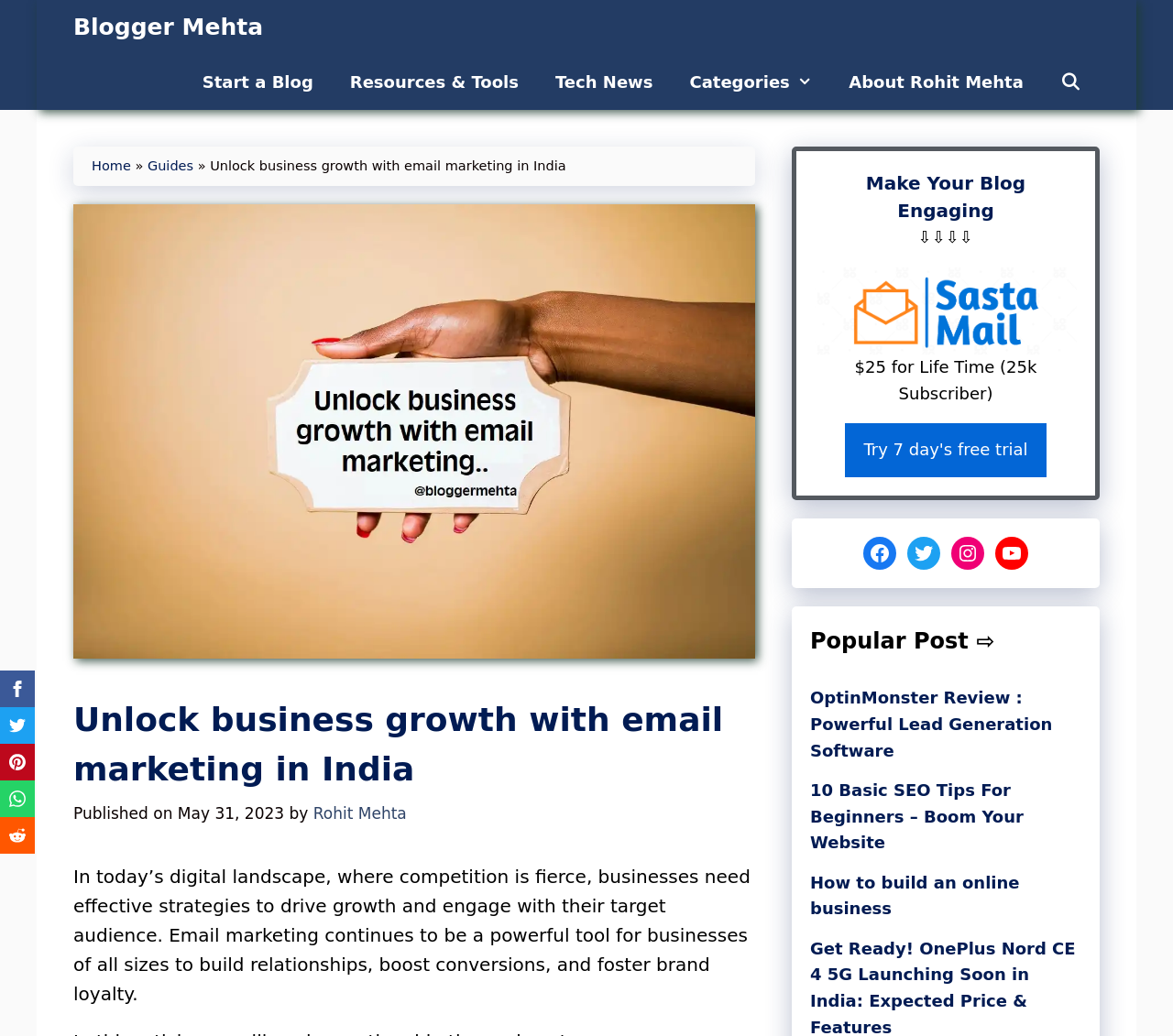Locate the bounding box coordinates of the element that needs to be clicked to carry out the instruction: "Try 7 day's free trial". The coordinates should be given as four float numbers ranging from 0 to 1, i.e., [left, top, right, bottom].

[0.721, 0.409, 0.892, 0.461]